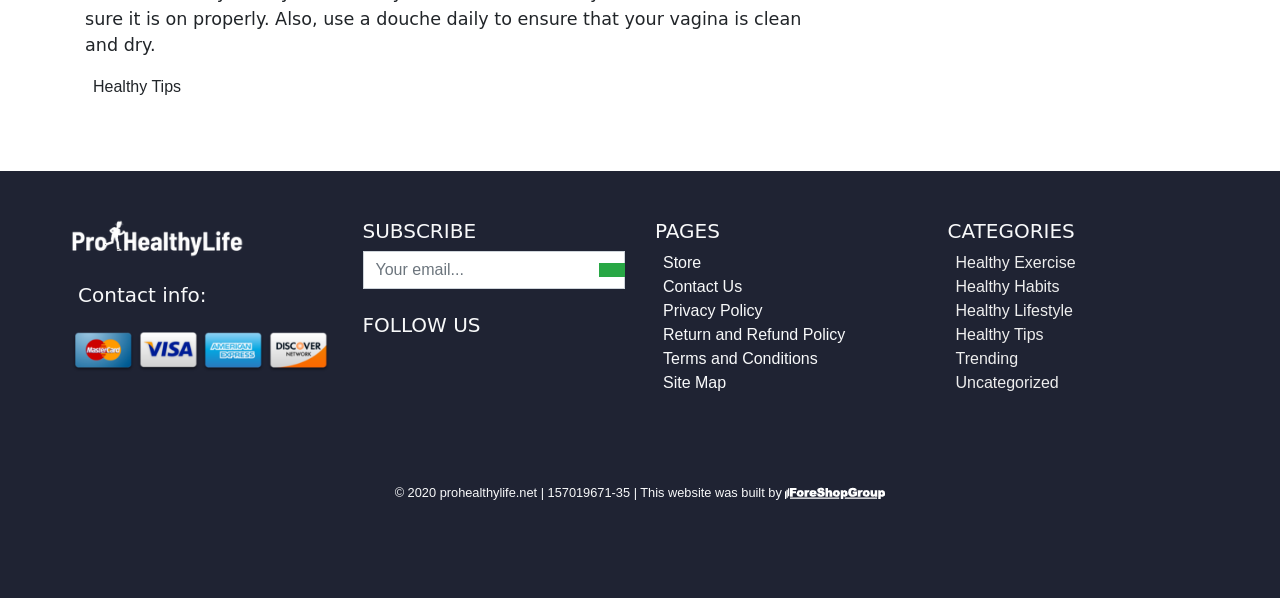Provide the bounding box coordinates in the format (top-left x, top-left y, bottom-right x, bottom-right y). All values are floating point numbers between 0 and 1. Determine the bounding box coordinate of the UI element described as: Healthy Habits

[0.746, 0.464, 0.828, 0.493]